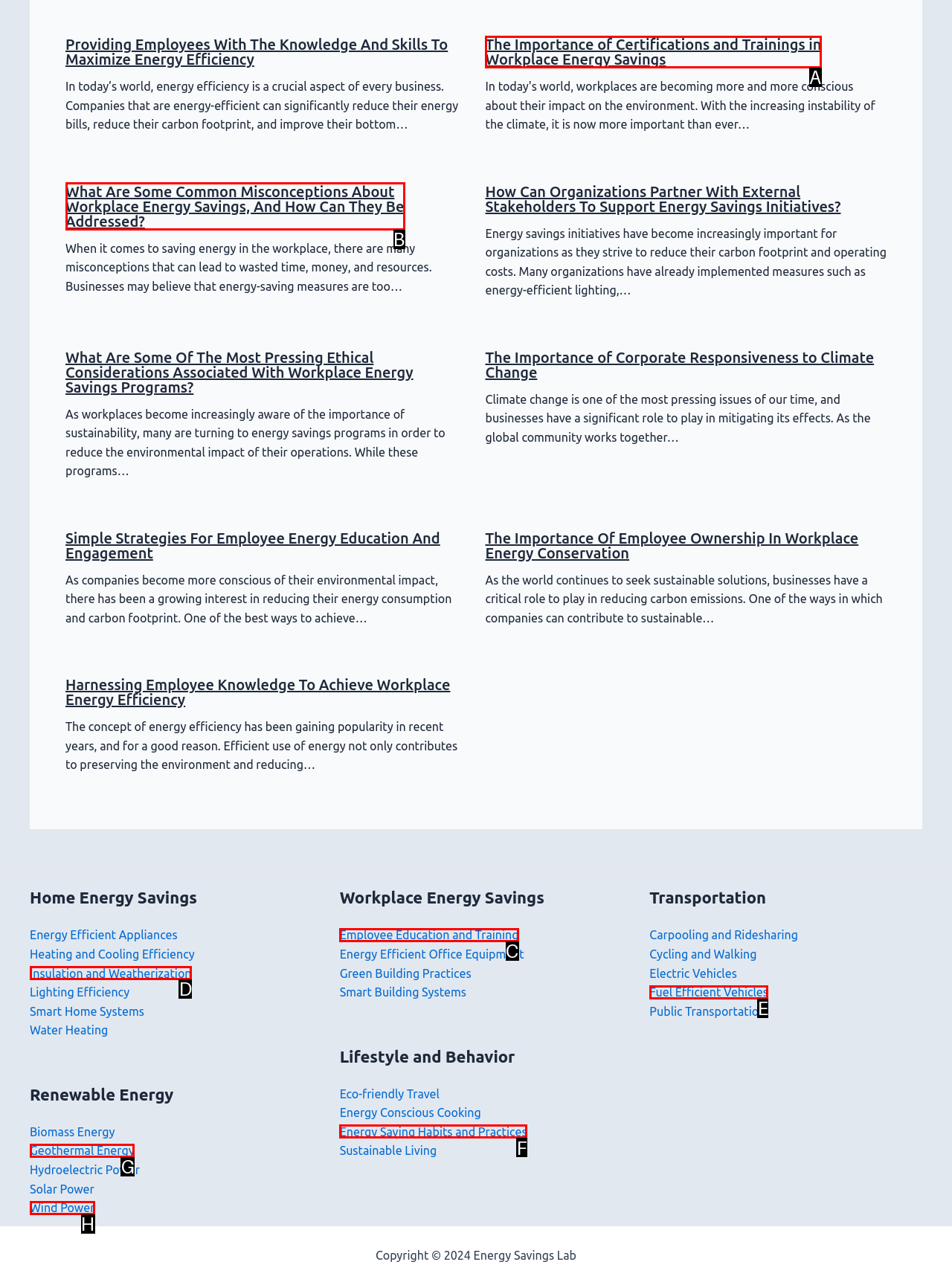Indicate the letter of the UI element that should be clicked to accomplish the task: Click on the link 'What Are Some Common Misconceptions About Workplace Energy Savings, And How Can They Be Addressed?'. Answer with the letter only.

B